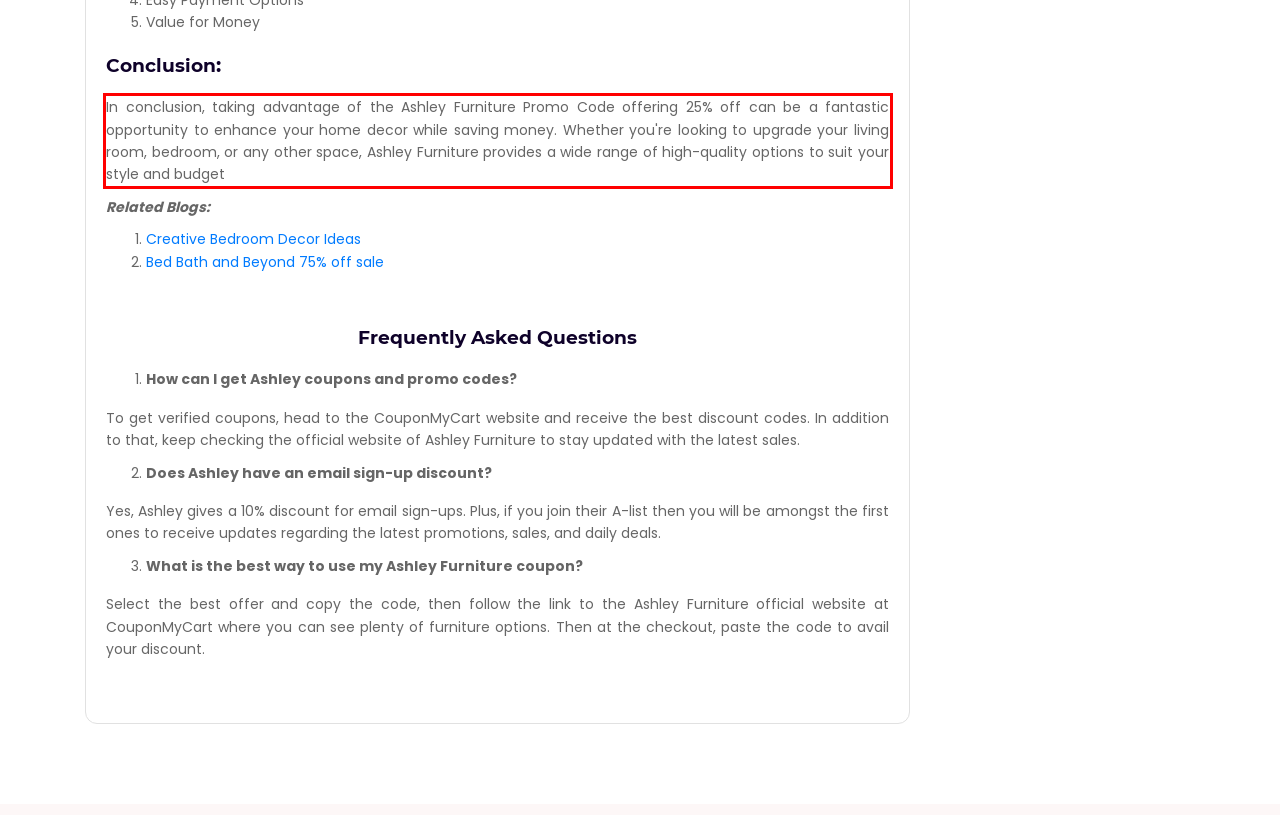Please perform OCR on the UI element surrounded by the red bounding box in the given webpage screenshot and extract its text content.

In conclusion, taking advantage of the Ashley Furniture Promo Code offering 25% off can be a fantastic opportunity to enhance your home decor while saving money. Whether you're looking to upgrade your living room, bedroom, or any other space, Ashley Furniture provides a wide range of high-quality options to suit your style and budget